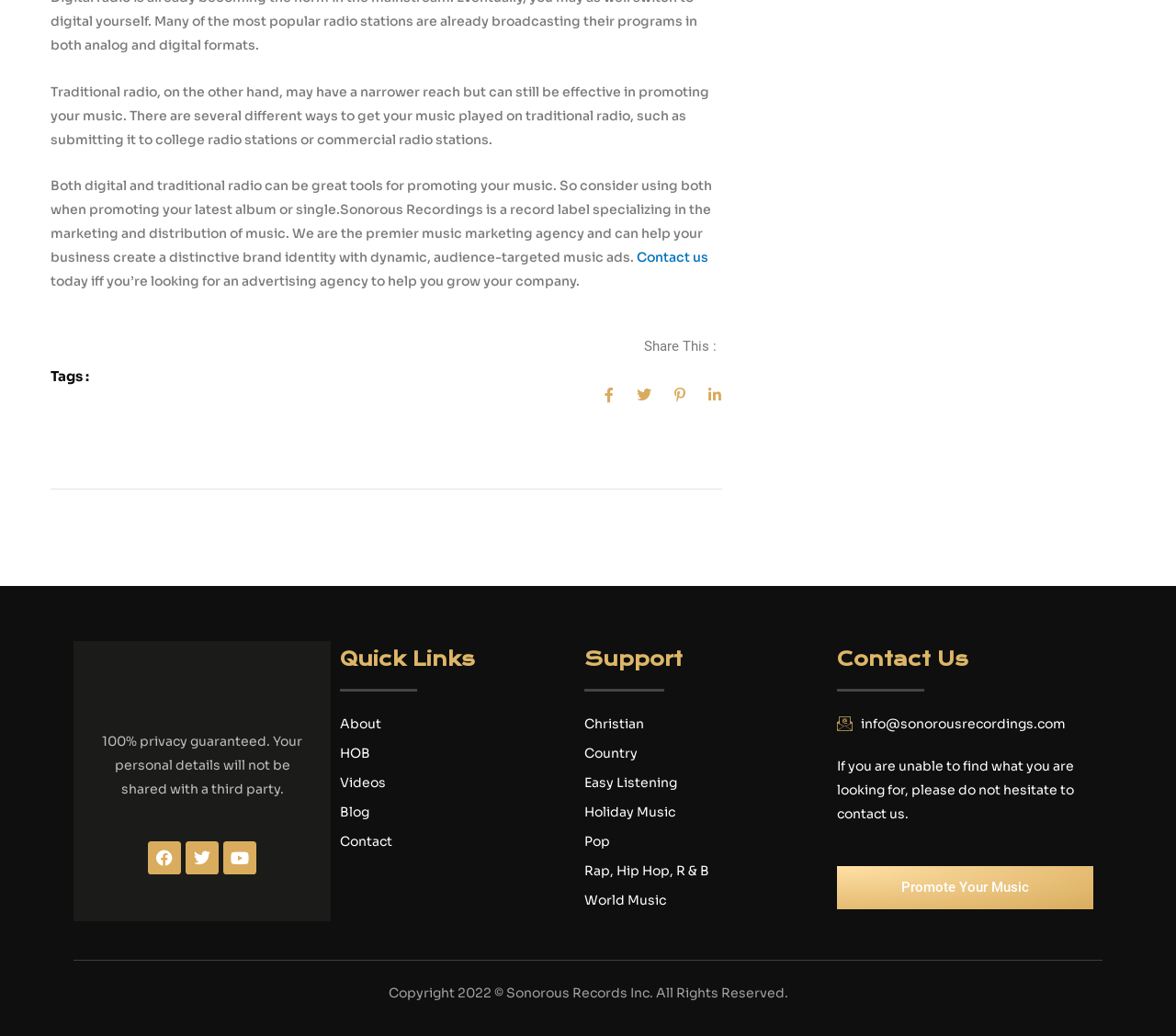Respond to the question below with a concise word or phrase:
What is the name of the record label mentioned on this webpage?

Sonorous Recordings